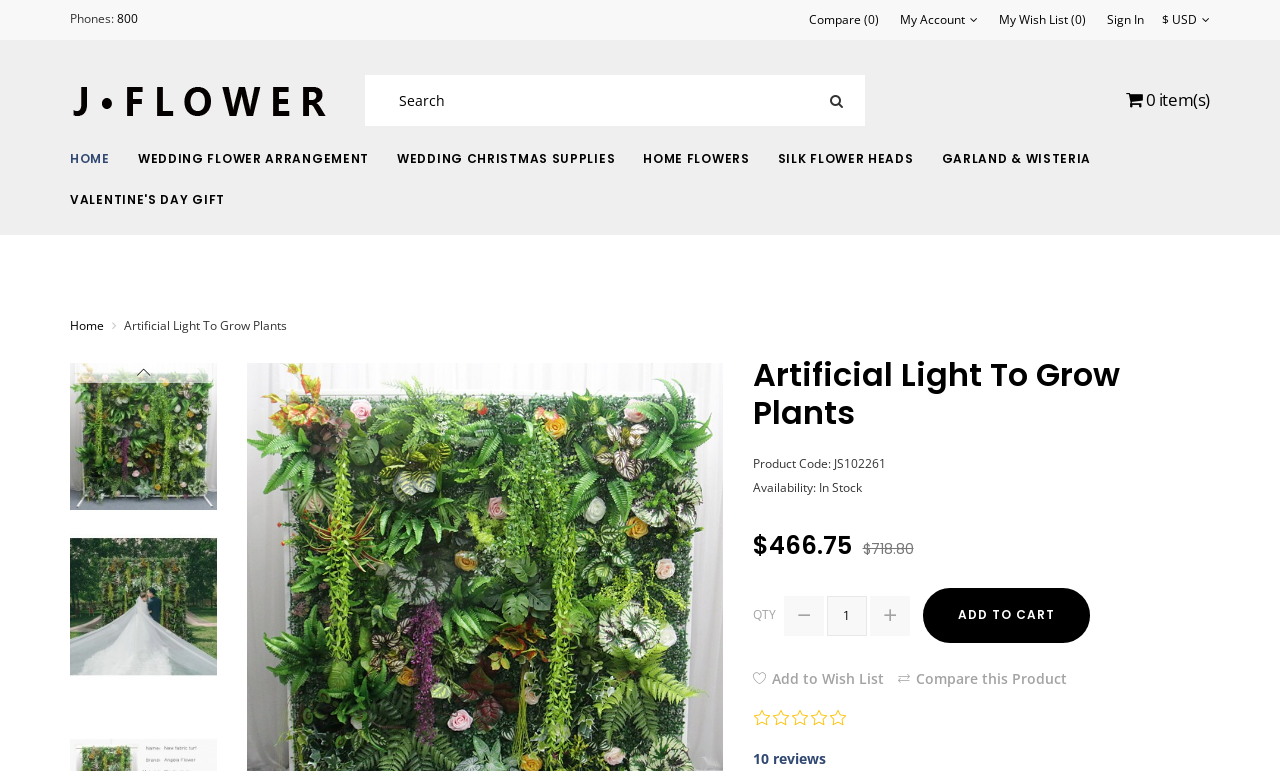Identify the bounding box for the UI element described as: "Valentine's Day Gift". Ensure the coordinates are four float numbers between 0 and 1, formatted as [left, top, right, bottom].

[0.055, 0.251, 0.176, 0.269]